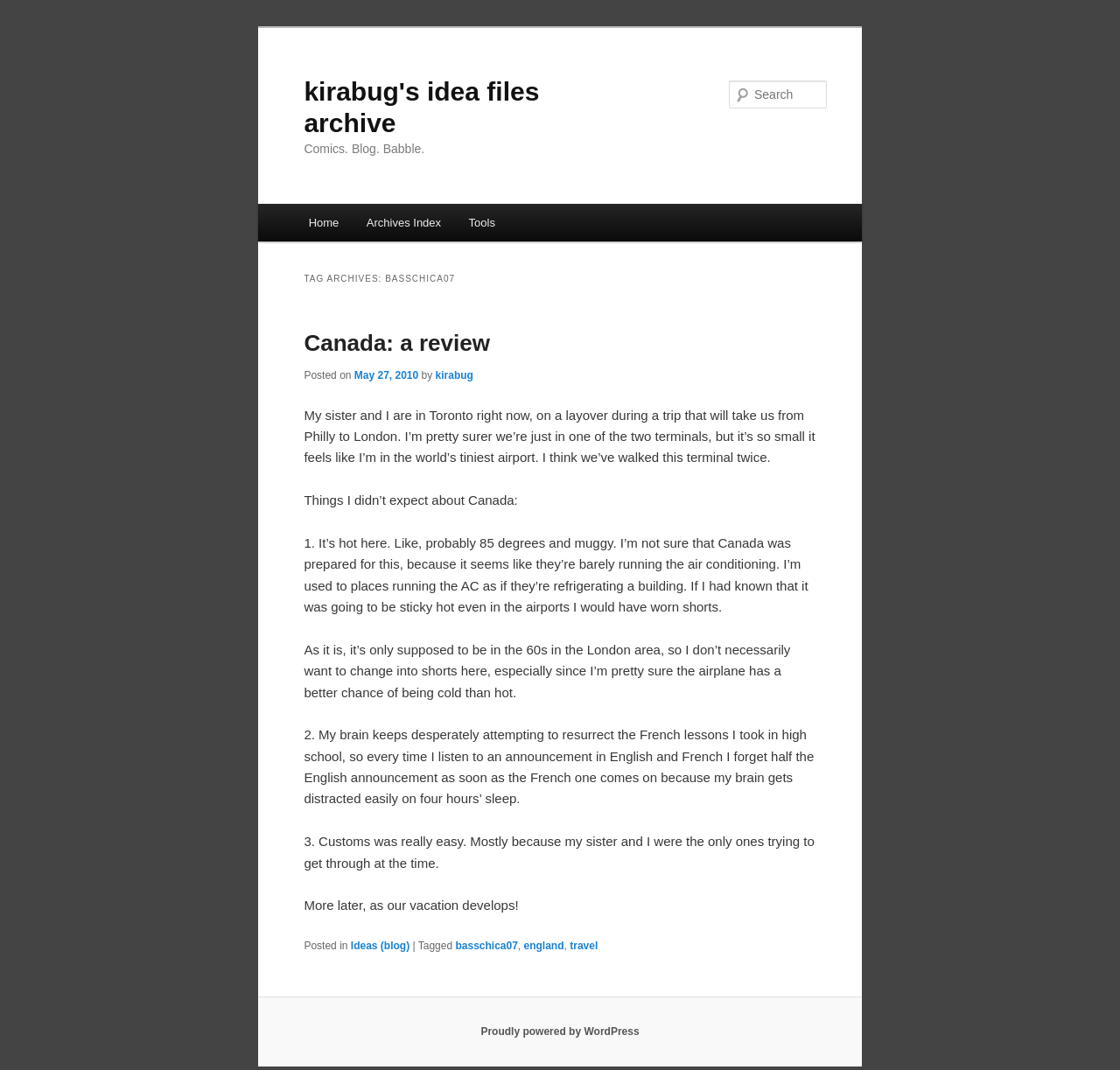What is the platform powering the website?
Refer to the screenshot and answer in one word or phrase.

WordPress